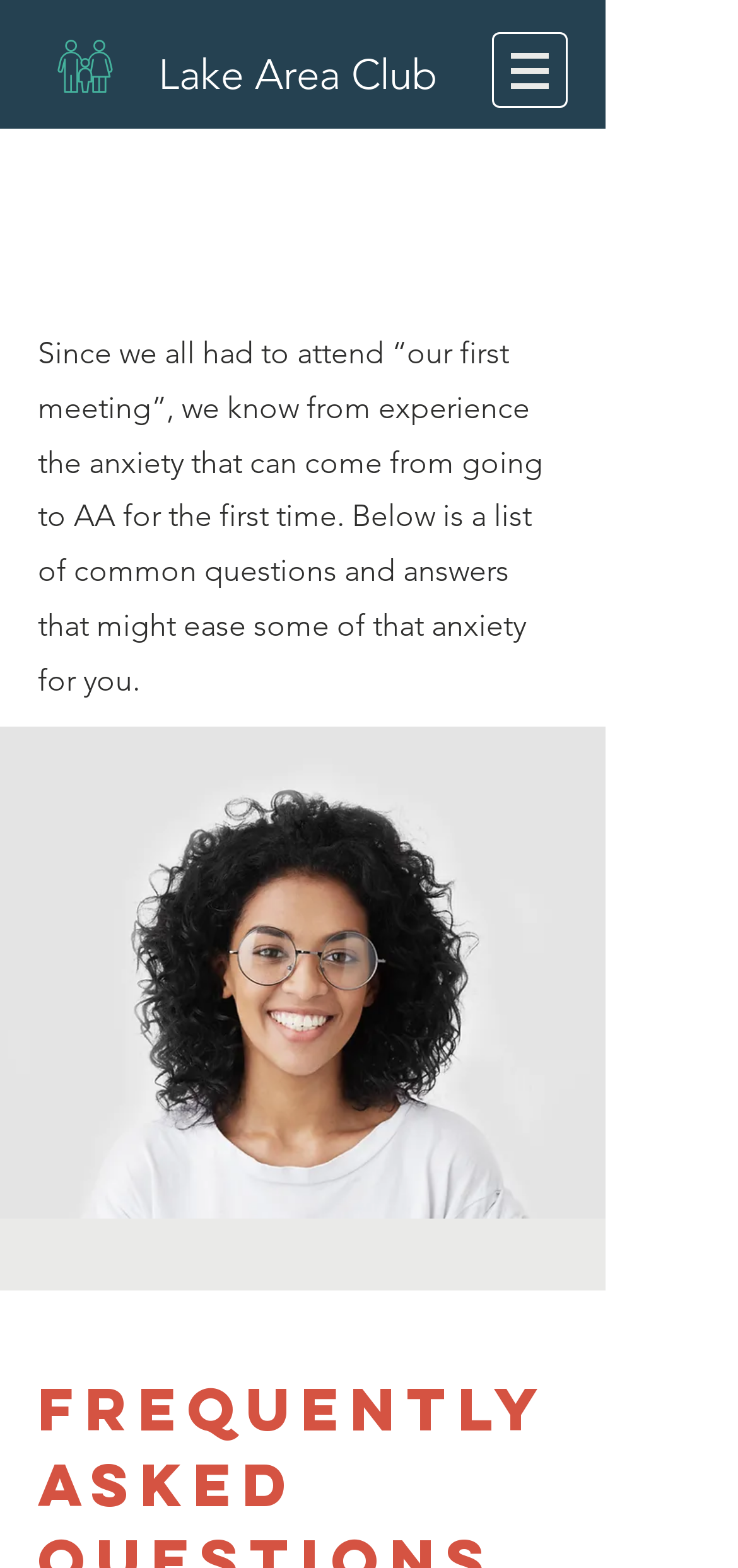What is the main topic of the webpage?
Kindly offer a comprehensive and detailed response to the question.

The content of the webpage, including the text and the questions and answers, suggests that the main topic is related to AA meetings, specifically for first-time attendees.